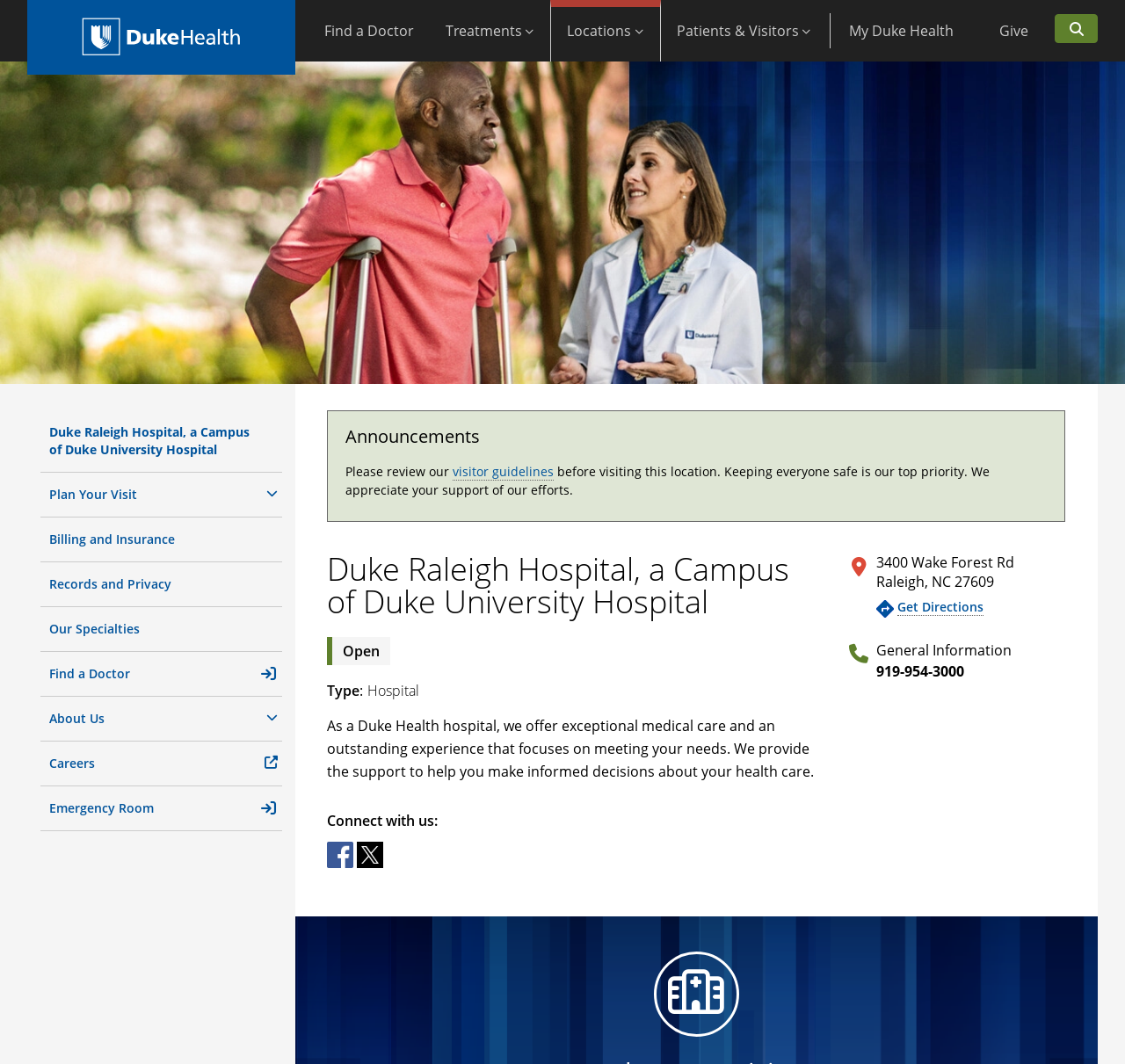Please determine the bounding box coordinates of the element's region to click in order to carry out the following instruction: "Log in to the system". The coordinates should be four float numbers between 0 and 1, i.e., [left, top, right, bottom].

None